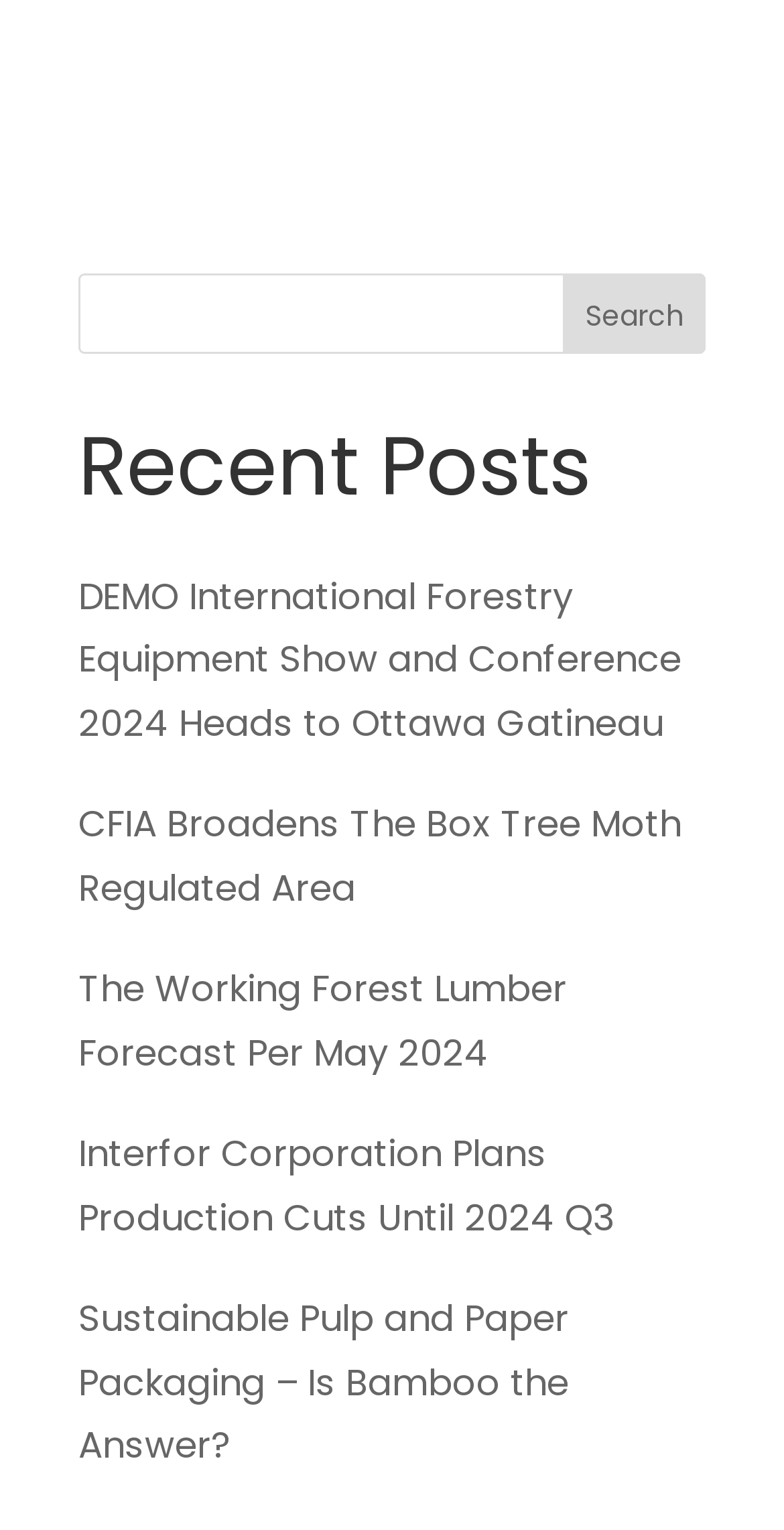Provide the bounding box coordinates of the HTML element this sentence describes: "Search". The bounding box coordinates consist of four float numbers between 0 and 1, i.e., [left, top, right, bottom].

[0.719, 0.179, 0.9, 0.231]